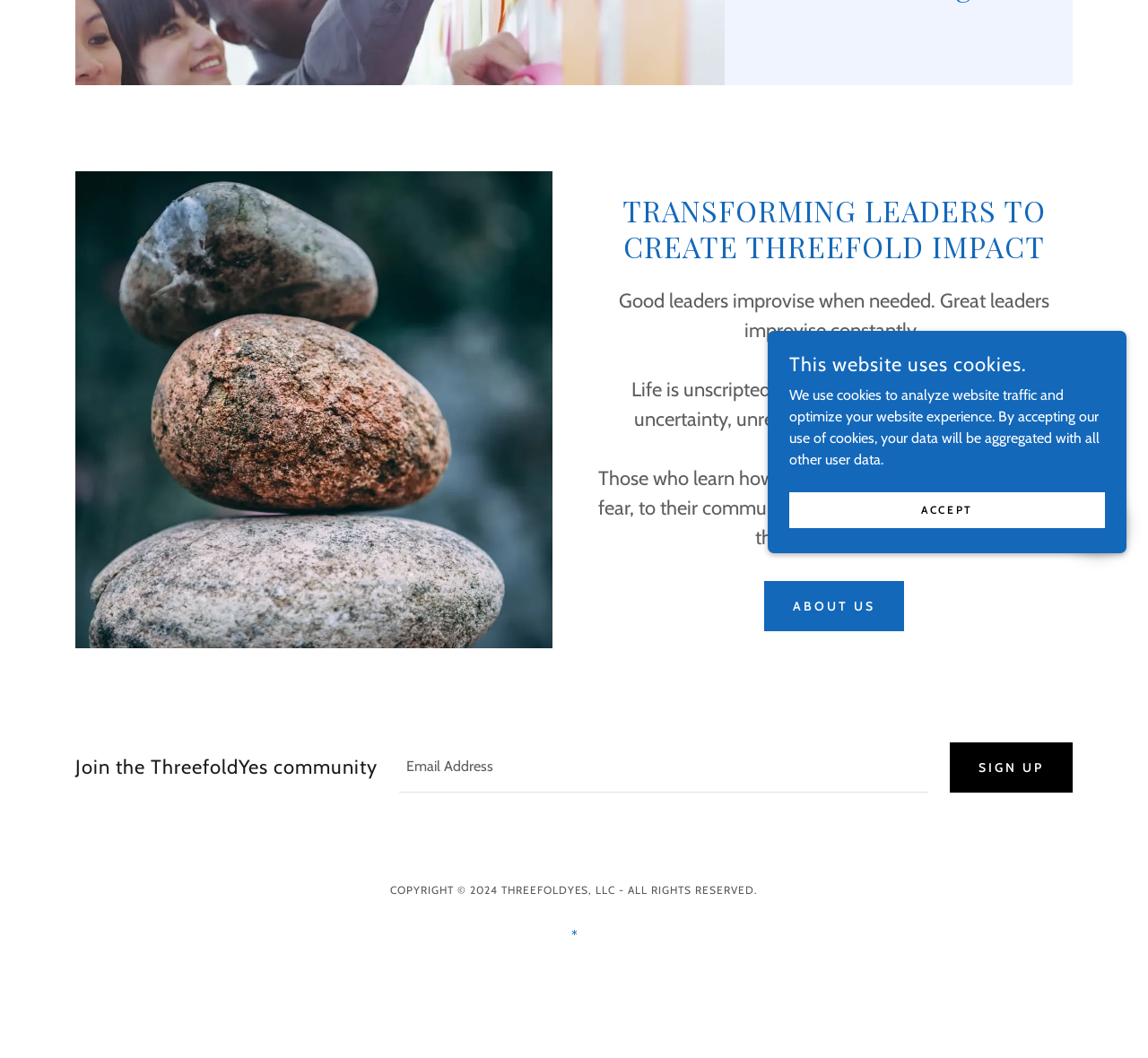Provide the bounding box coordinates of the UI element that matches the description: "*".

[0.491, 0.87, 0.509, 0.899]